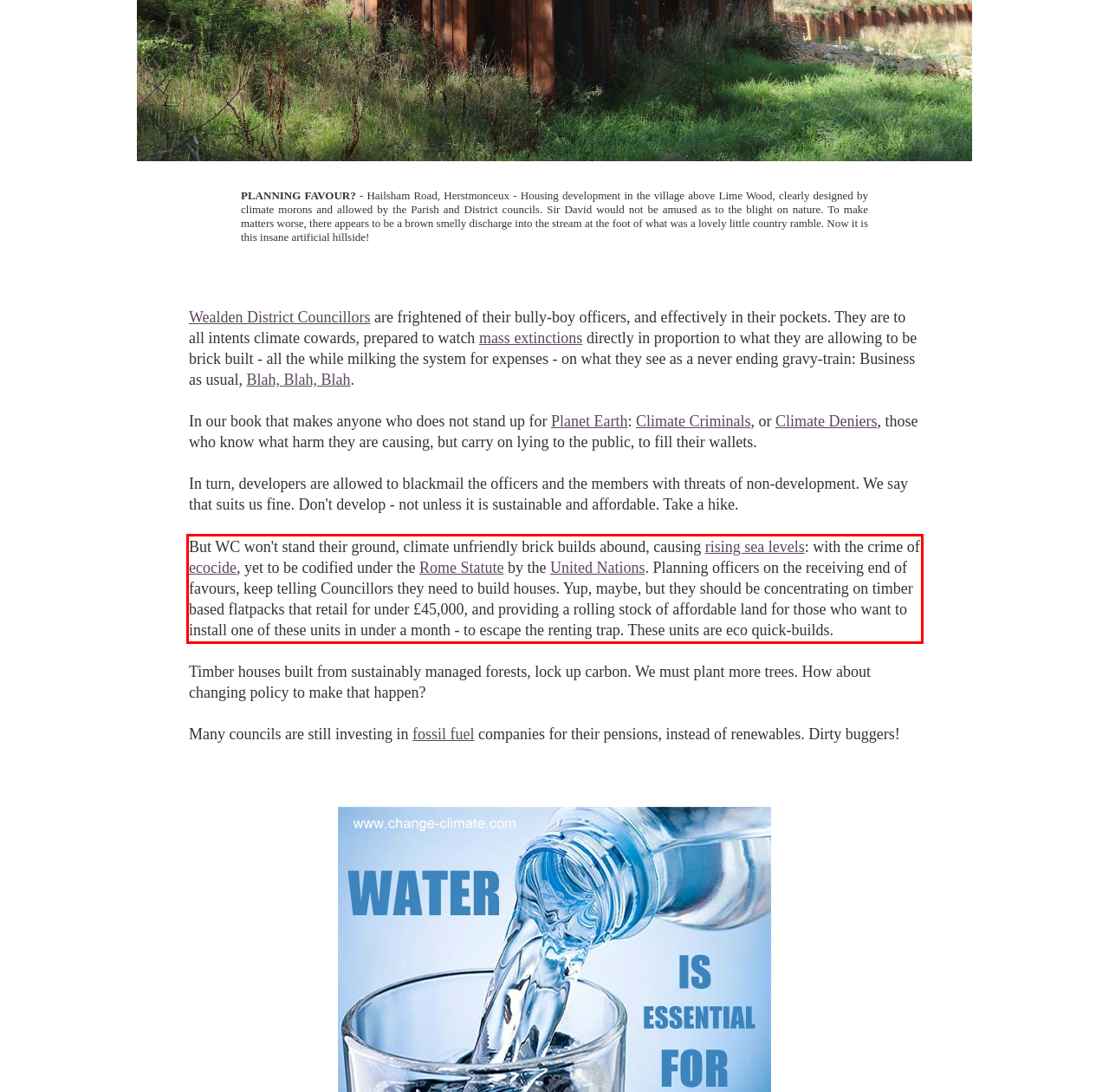Please identify and extract the text content from the UI element encased in a red bounding box on the provided webpage screenshot.

But WC won't stand their ground, climate unfriendly brick builds abound, causing rising sea levels: with the crime of ecocide, yet to be codified under the Rome Statute by the United Nations. Planning officers on the receiving end of favours, keep telling Councillors they need to build houses. Yup, maybe, but they should be concentrating on timber based flatpacks that retail for under £45,000, and providing a rolling stock of affordable land for those who want to install one of these units in under a month - to escape the renting trap. These units are eco quick-builds.